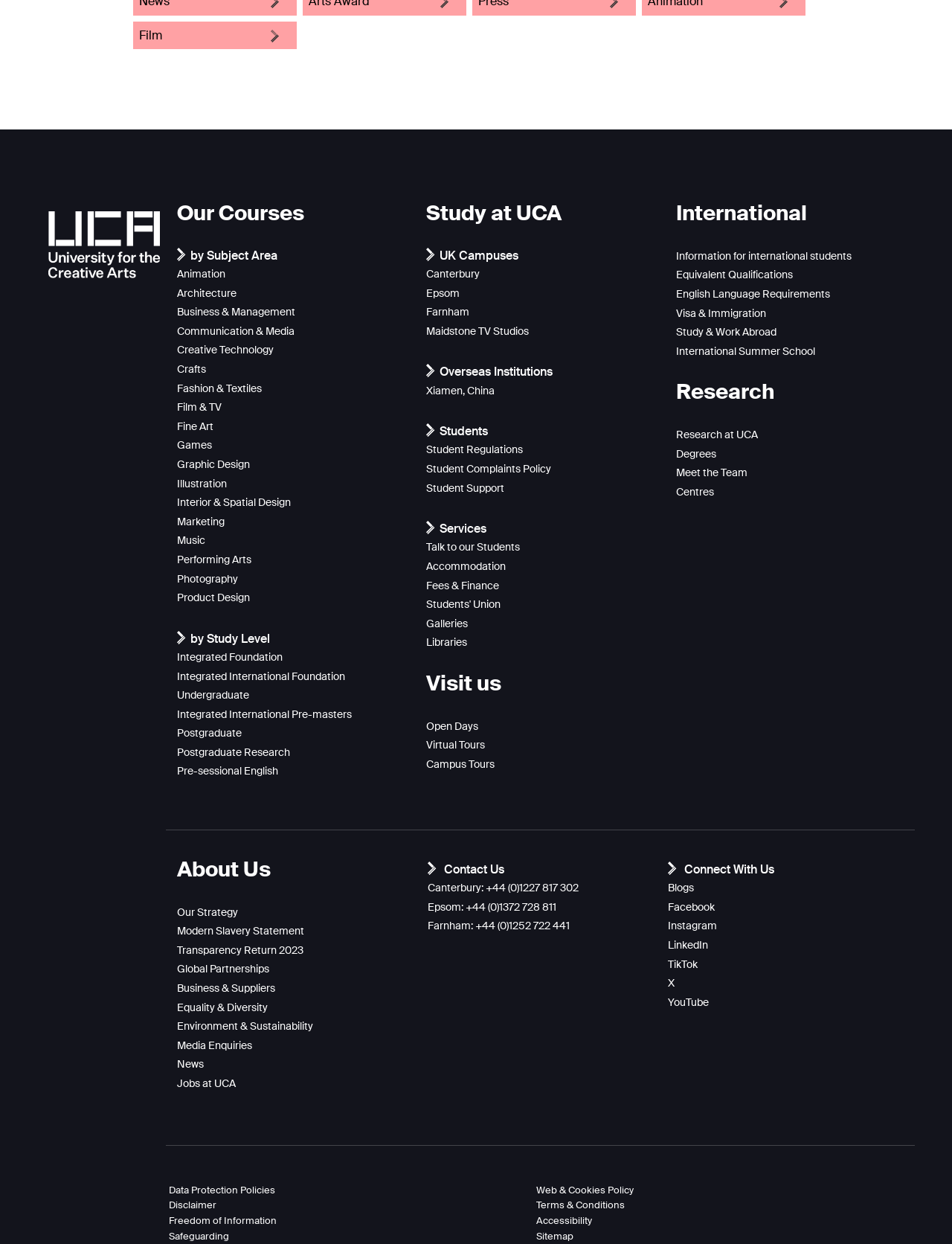Please predict the bounding box coordinates (top-left x, top-left y, bottom-right x, bottom-right y) for the UI element in the screenshot that fits the description: Equality & Diversity

[0.186, 0.804, 0.281, 0.815]